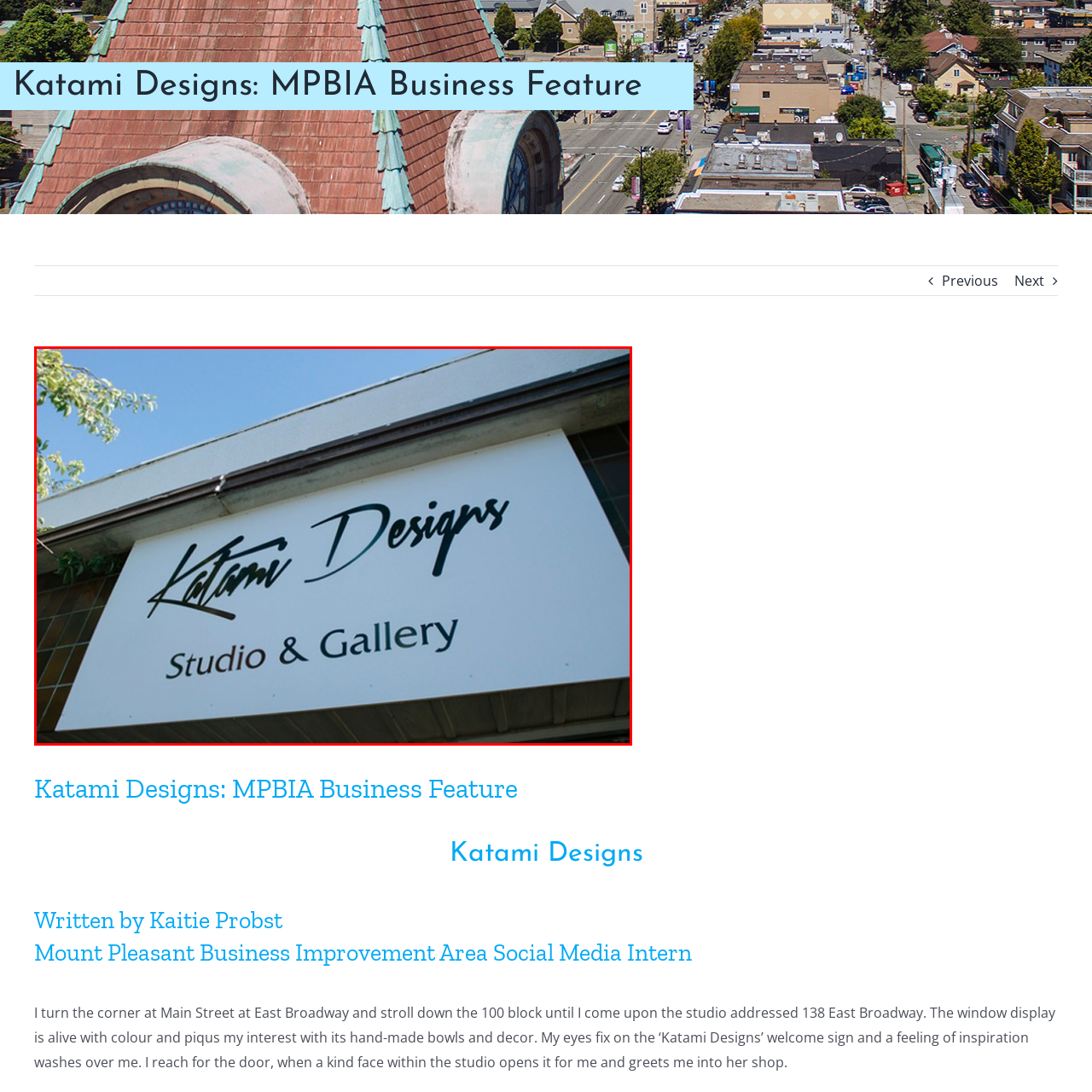Examine the picture highlighted with a red border, What type of font is used for 'Studio & Gallery'? Please respond with a single word or phrase.

Clearer, straightforward typeface